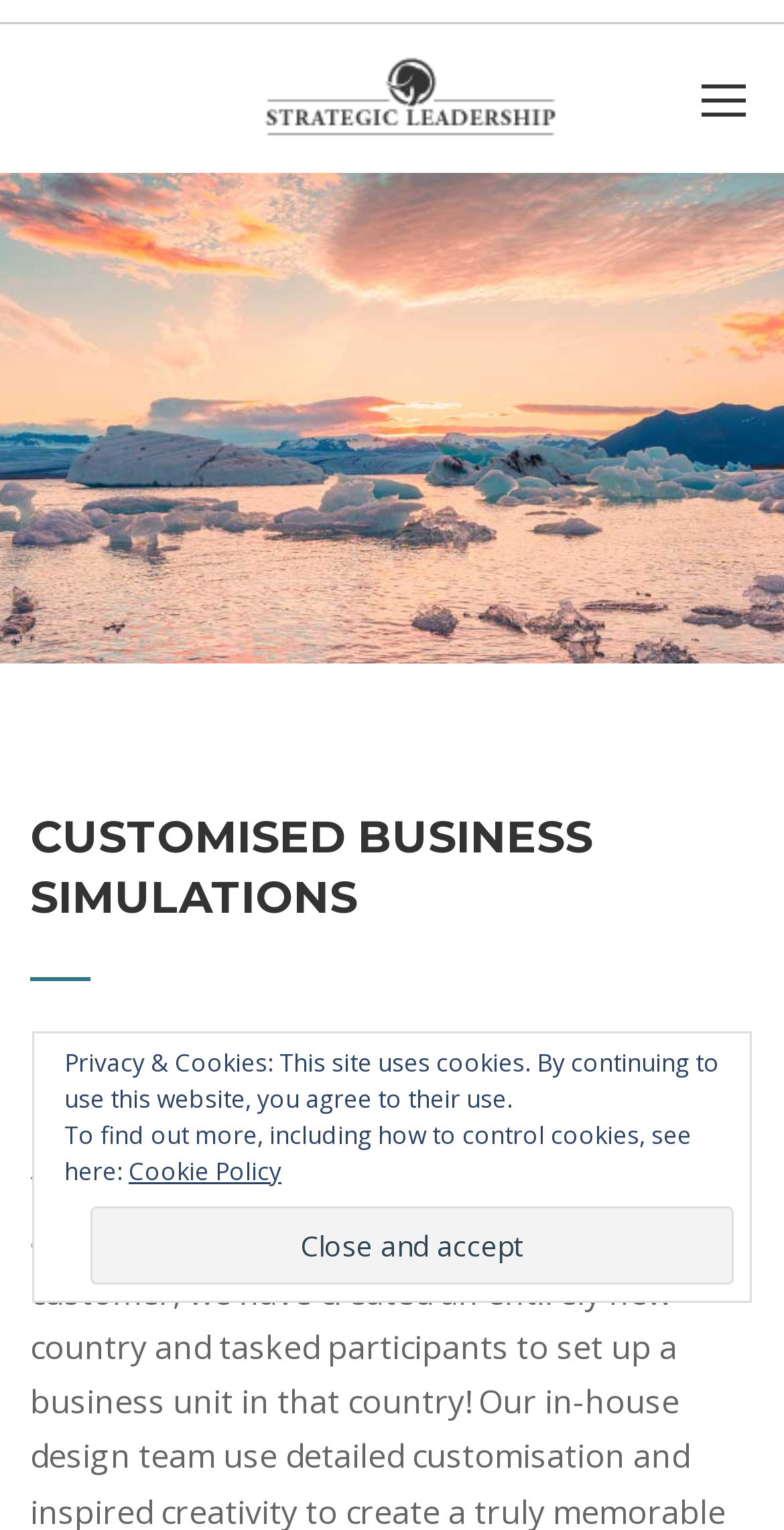What is the theme of the business simulation?
Using the information from the image, give a concise answer in one word or a short phrase.

Hospital